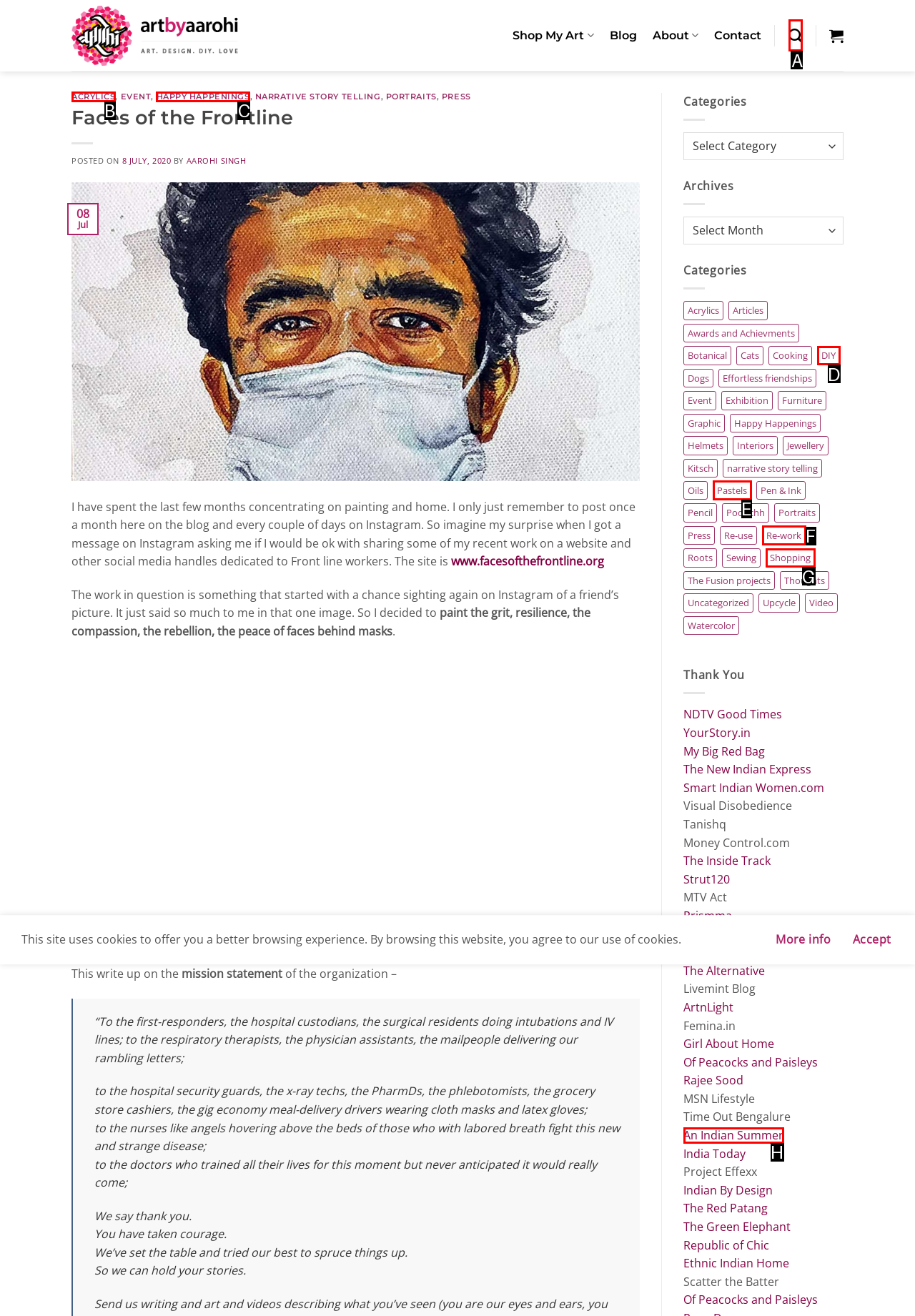From the options shown in the screenshot, tell me which lettered element I need to click to complete the task: Search for something.

A